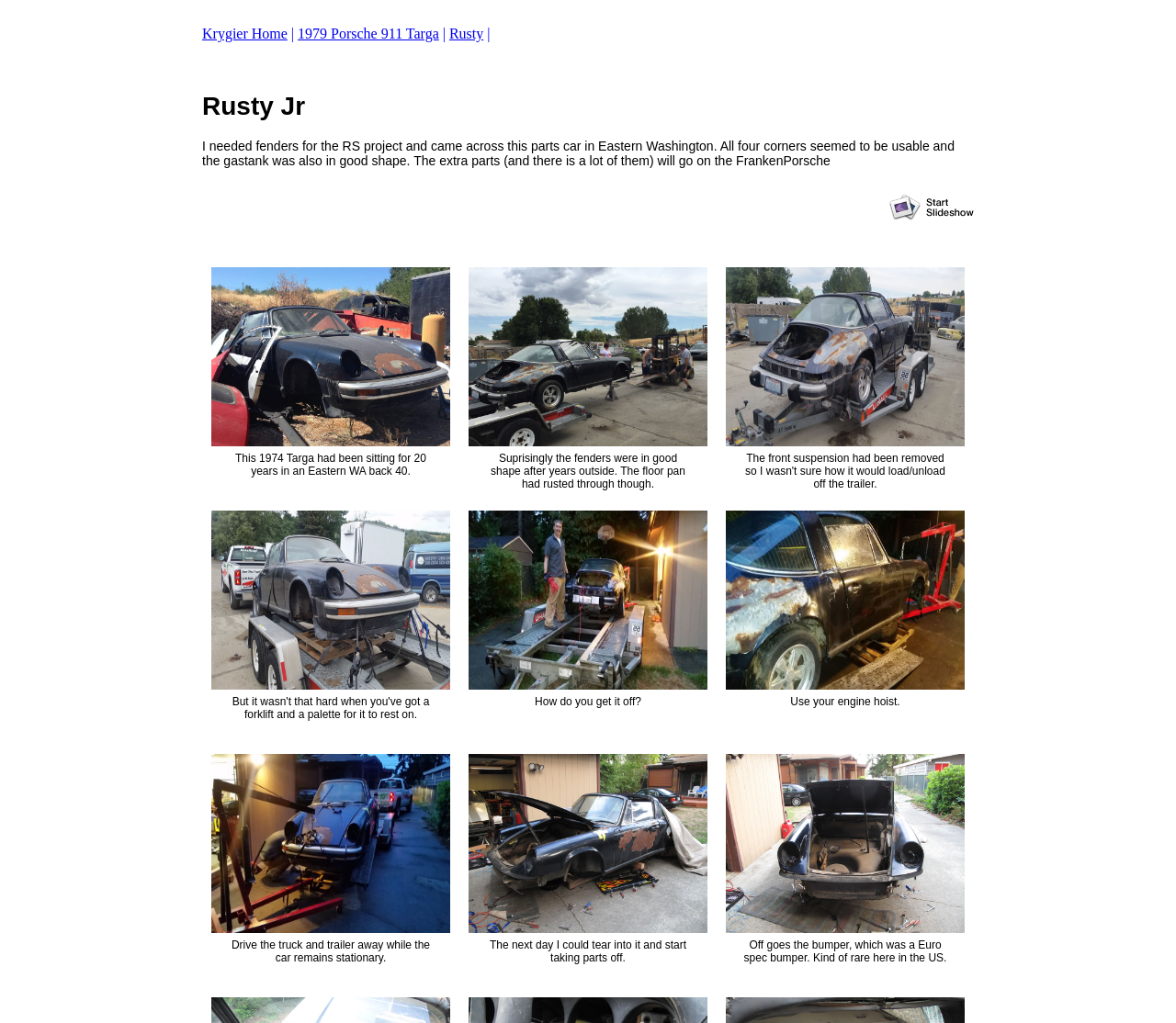Bounding box coordinates are given in the format (top-left x, top-left y, bottom-right x, bottom-right y). All values should be floating point numbers between 0 and 1. Provide the bounding box coordinate for the UI element described as: 1979 Porsche 911 Targa

[0.253, 0.025, 0.373, 0.04]